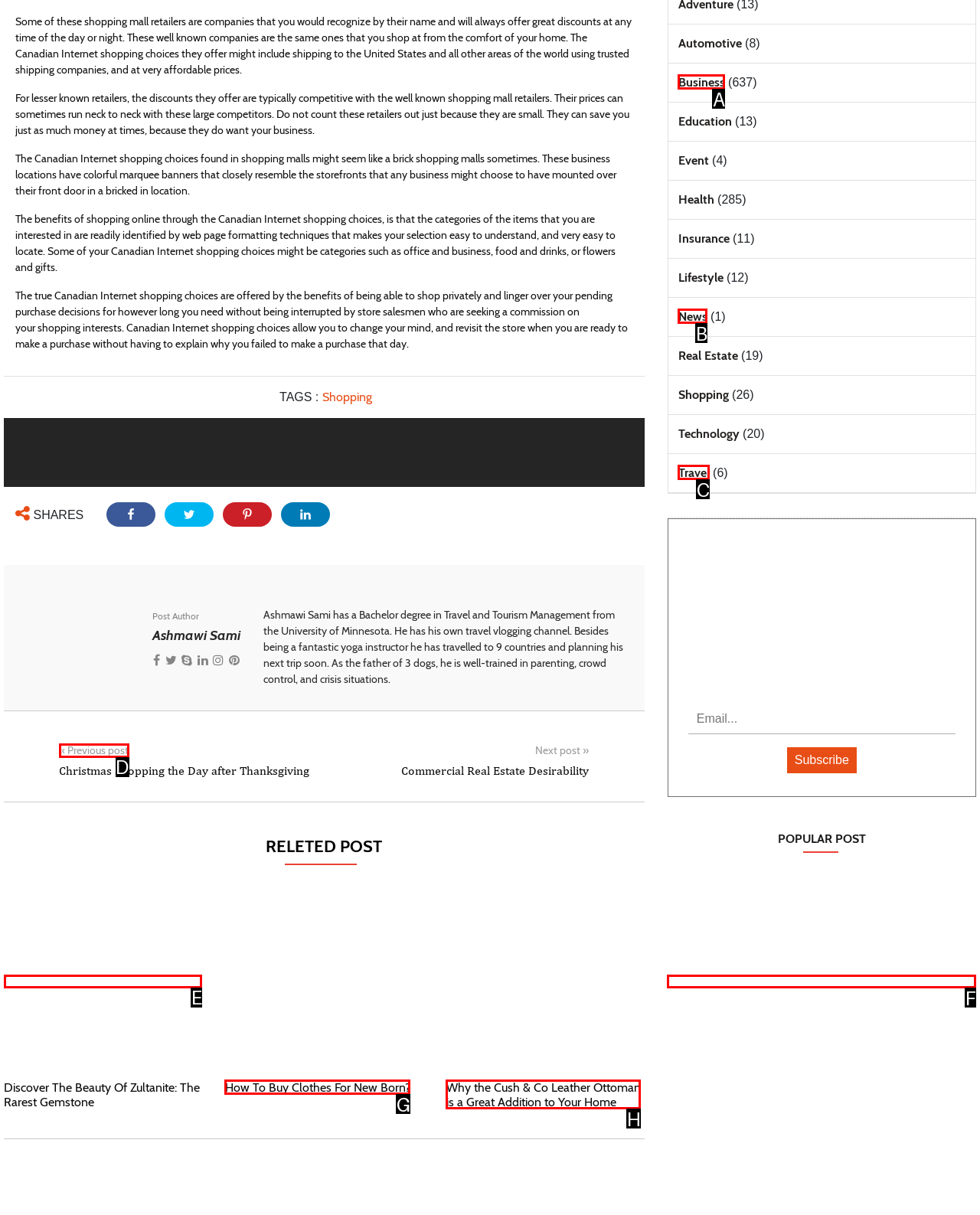Select the option that fits this description: « Previous post
Answer with the corresponding letter directly.

D